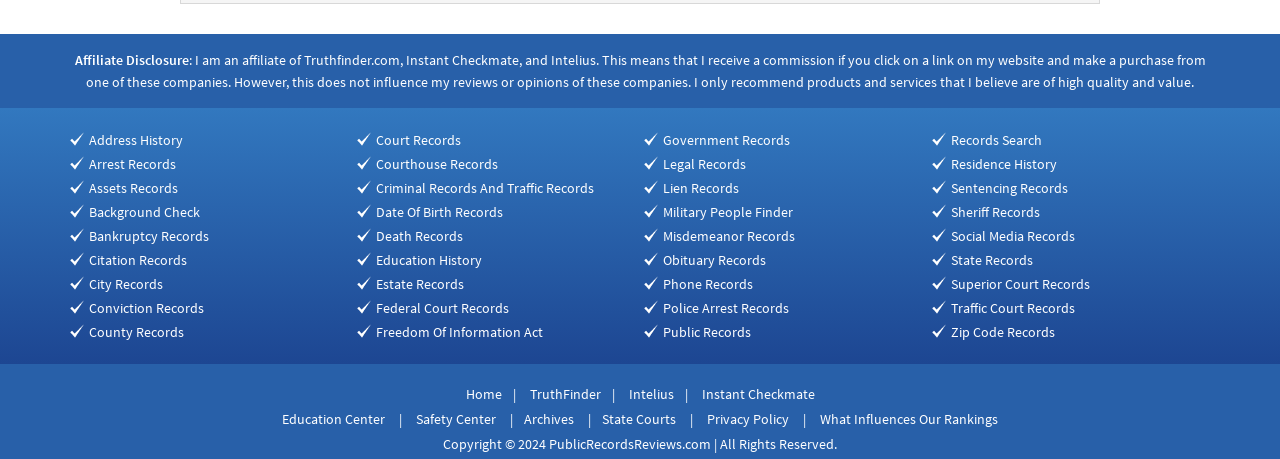Please locate the clickable area by providing the bounding box coordinates to follow this instruction: "Click on Education Center".

[0.22, 0.893, 0.303, 0.932]